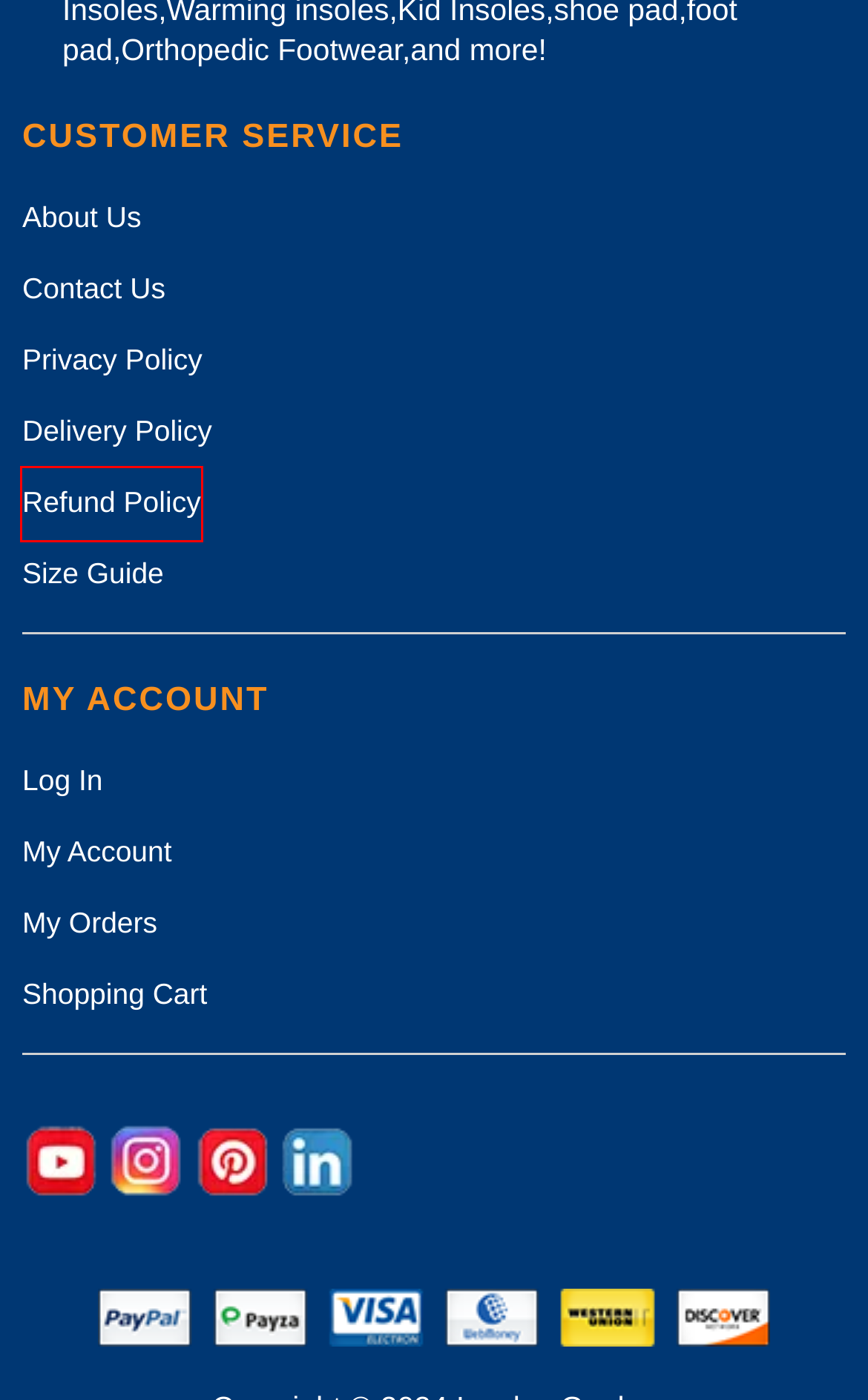You have a screenshot of a webpage with a red rectangle bounding box. Identify the best webpage description that corresponds to the new webpage after clicking the element within the red bounding box. Here are the candidates:
A. Refund Policy : InsolesGeeks
B. Contact Us : InsolesGeeks
C. Privacy Policy : InsolesGeeks
D. Insoles Size Guide : InsolesGeeks
E. Delivery Policy : InsolesGeeks
F. Login : InsolesGeeks
G. About Us : InsolesGeeks
H. The Shopping Cart : InsolesGeeks

A